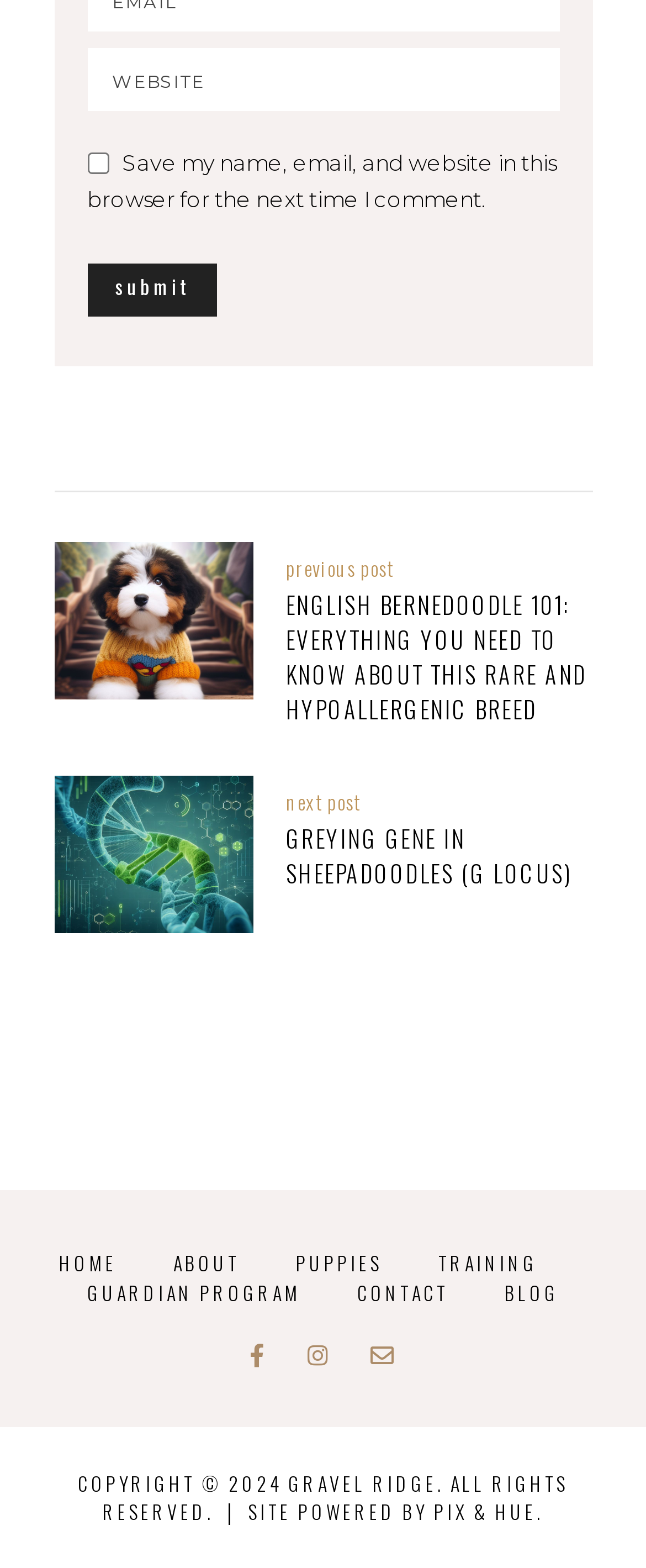Locate the bounding box coordinates of the element to click to perform the following action: 'Contact the website owner'. The coordinates should be given as four float values between 0 and 1, in the form of [left, top, right, bottom].

[0.553, 0.815, 0.694, 0.833]